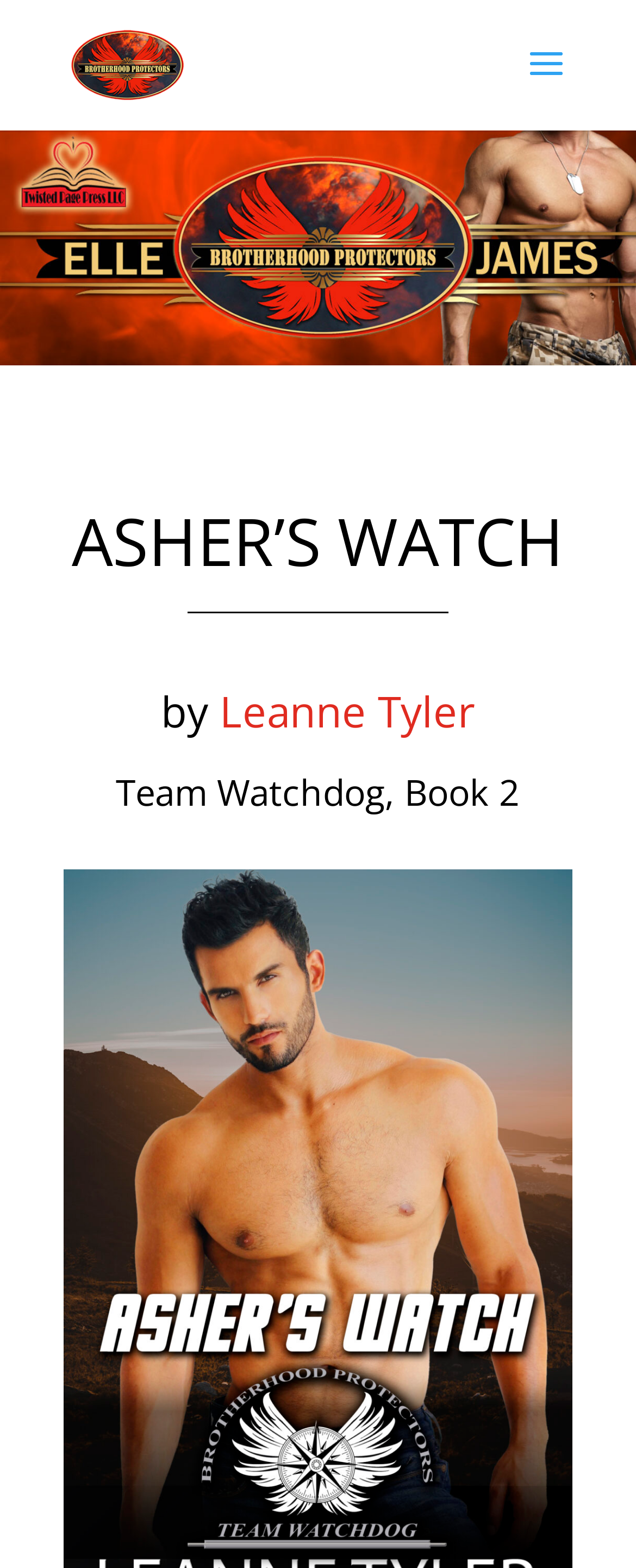Answer the question below with a single word or a brief phrase: 
How many links are present on the webpage?

3